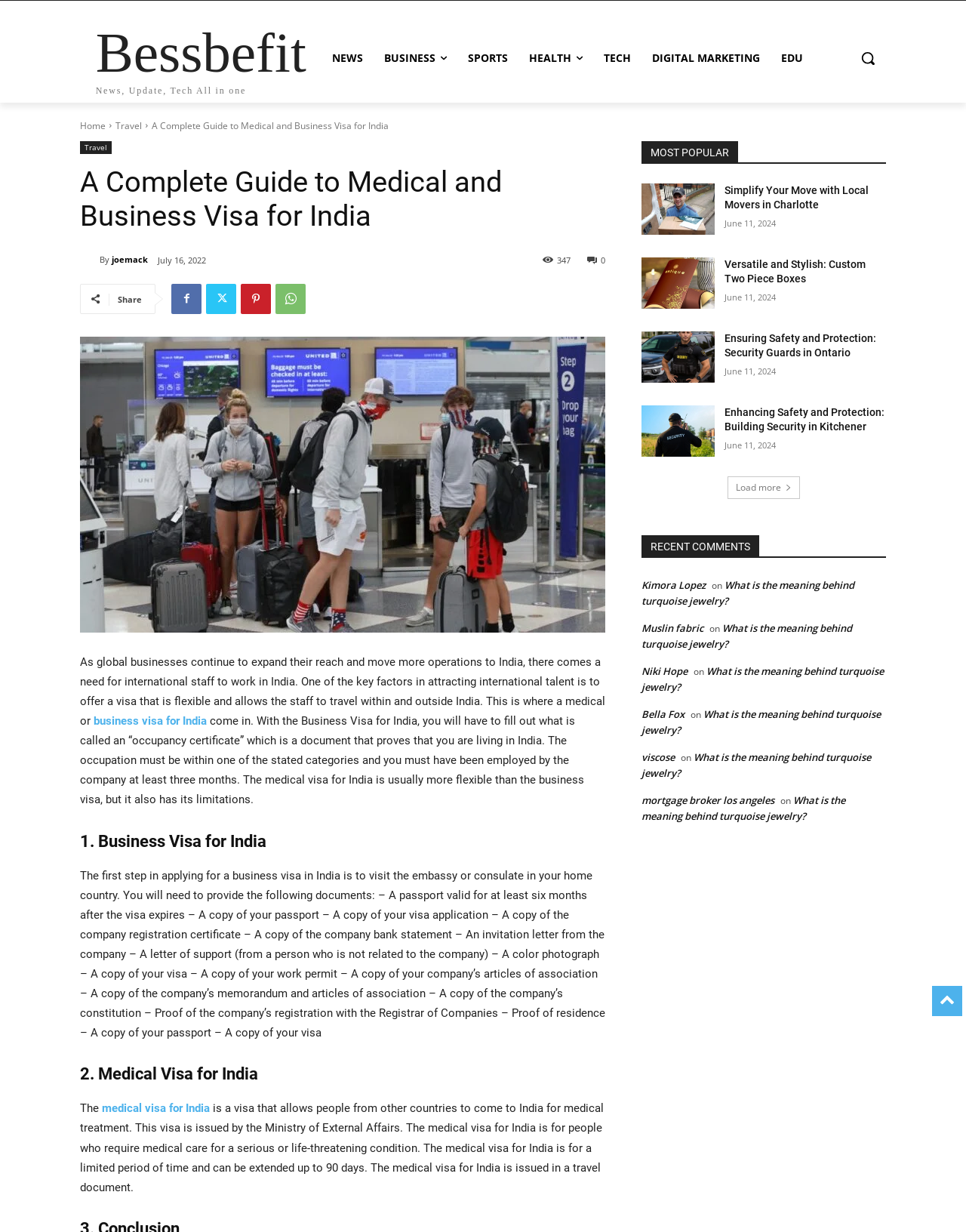Can you find the bounding box coordinates for the element that needs to be clicked to execute this instruction: "Load more articles"? The coordinates should be given as four float numbers between 0 and 1, i.e., [left, top, right, bottom].

[0.753, 0.386, 0.828, 0.405]